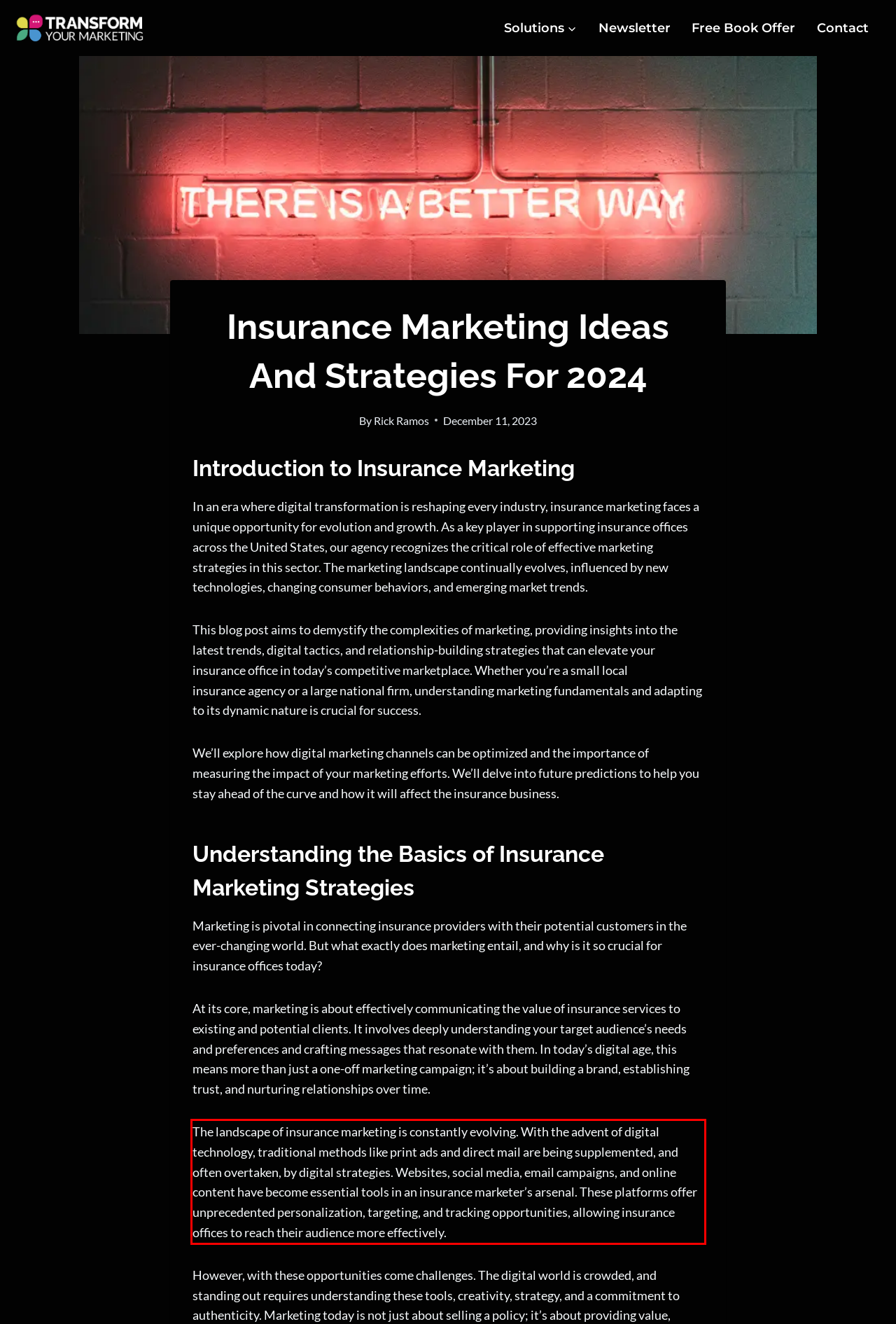Please extract the text content within the red bounding box on the webpage screenshot using OCR.

The landscape of insurance marketing is constantly evolving. With the advent of digital technology, traditional methods like print ads and direct mail are being supplemented, and often overtaken, by digital strategies. Websites, social media, email campaigns, and online content have become essential tools in an insurance marketer’s arsenal. These platforms offer unprecedented personalization, targeting, and tracking opportunities, allowing insurance offices to reach their audience more effectively.